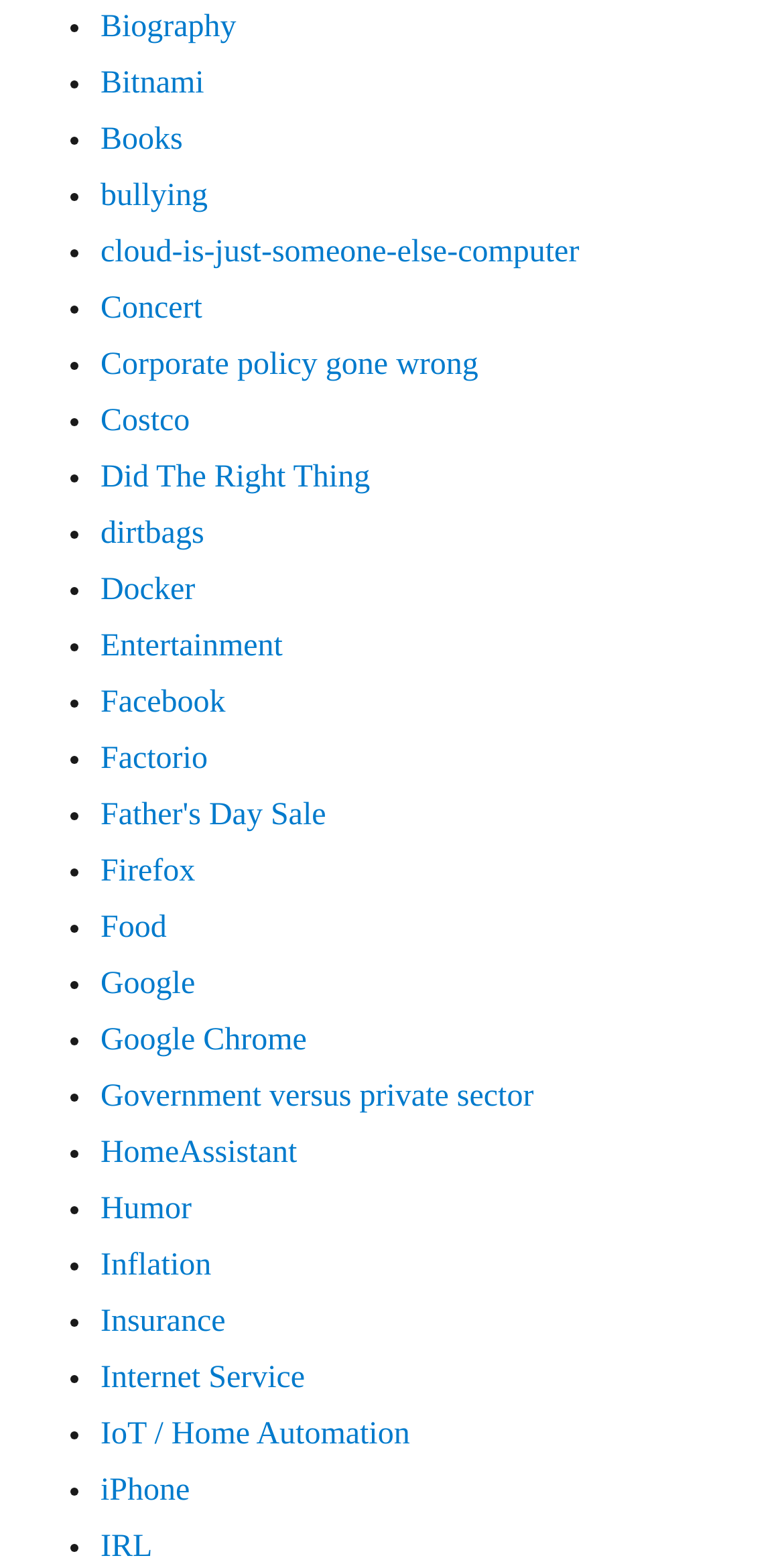Provide a brief response to the question using a single word or phrase: 
How many links are on the webpage?

30